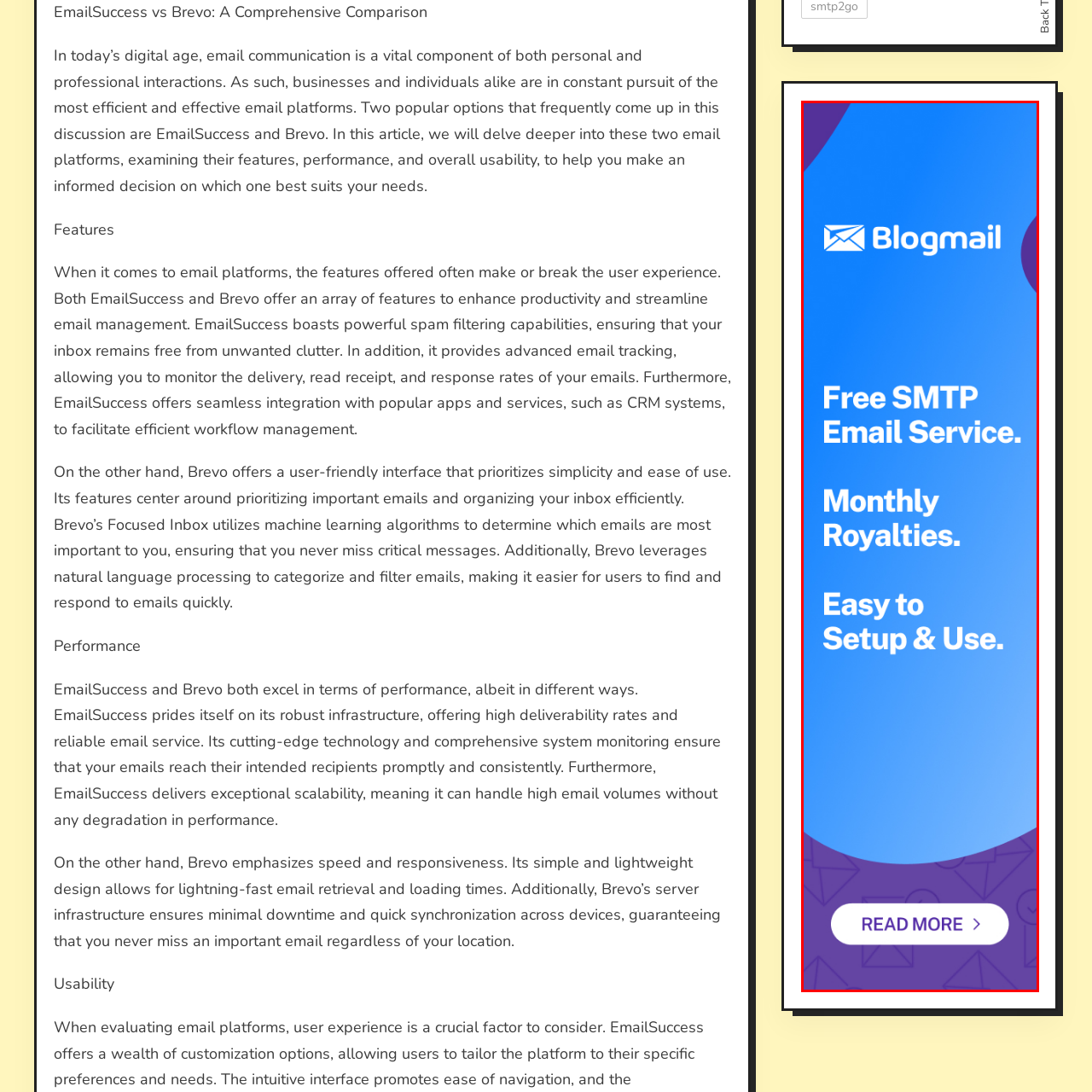Consider the image within the red frame and reply with a brief answer: What is the purpose of the 'READ MORE' button?

To get more information